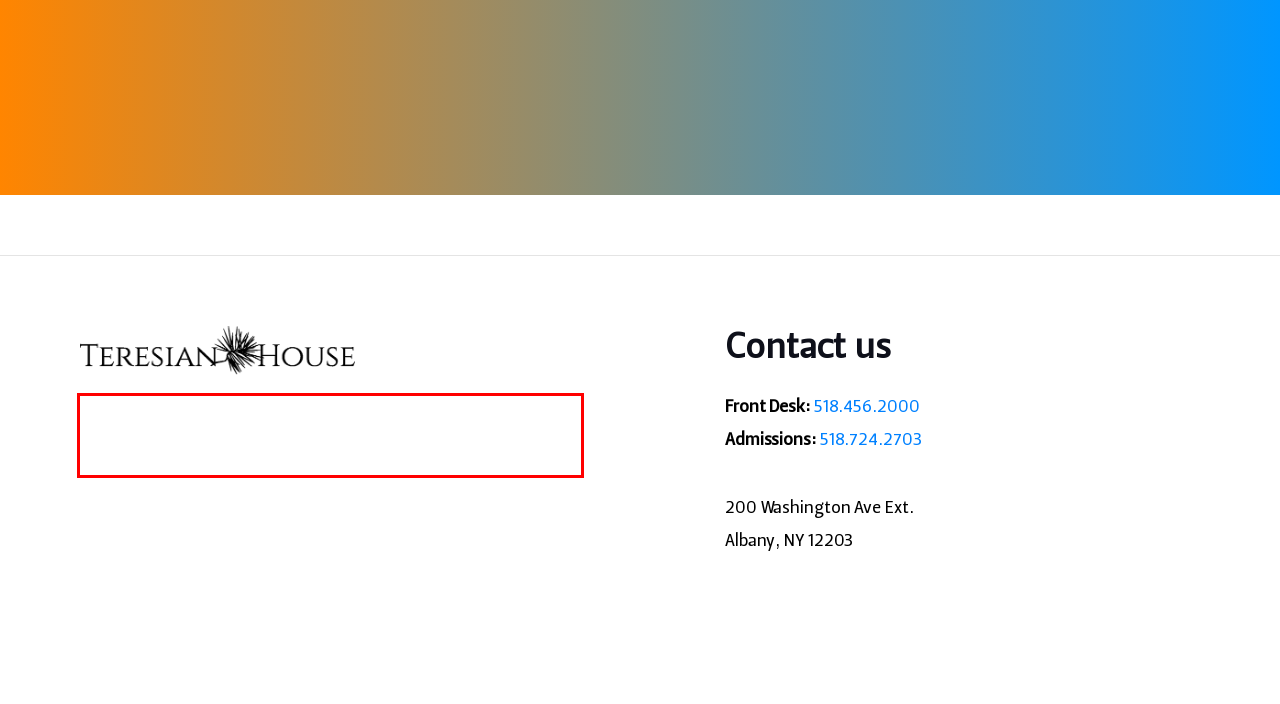You have a webpage screenshot with a red rectangle surrounding a UI element. Extract the text content from within this red bounding box.

As a faith-based organization sponsored by the Albany Roman Catholic Diocese and served by the Carmelite Sisters for the Aged and Infirm, our commitment is fully the residents we serve.